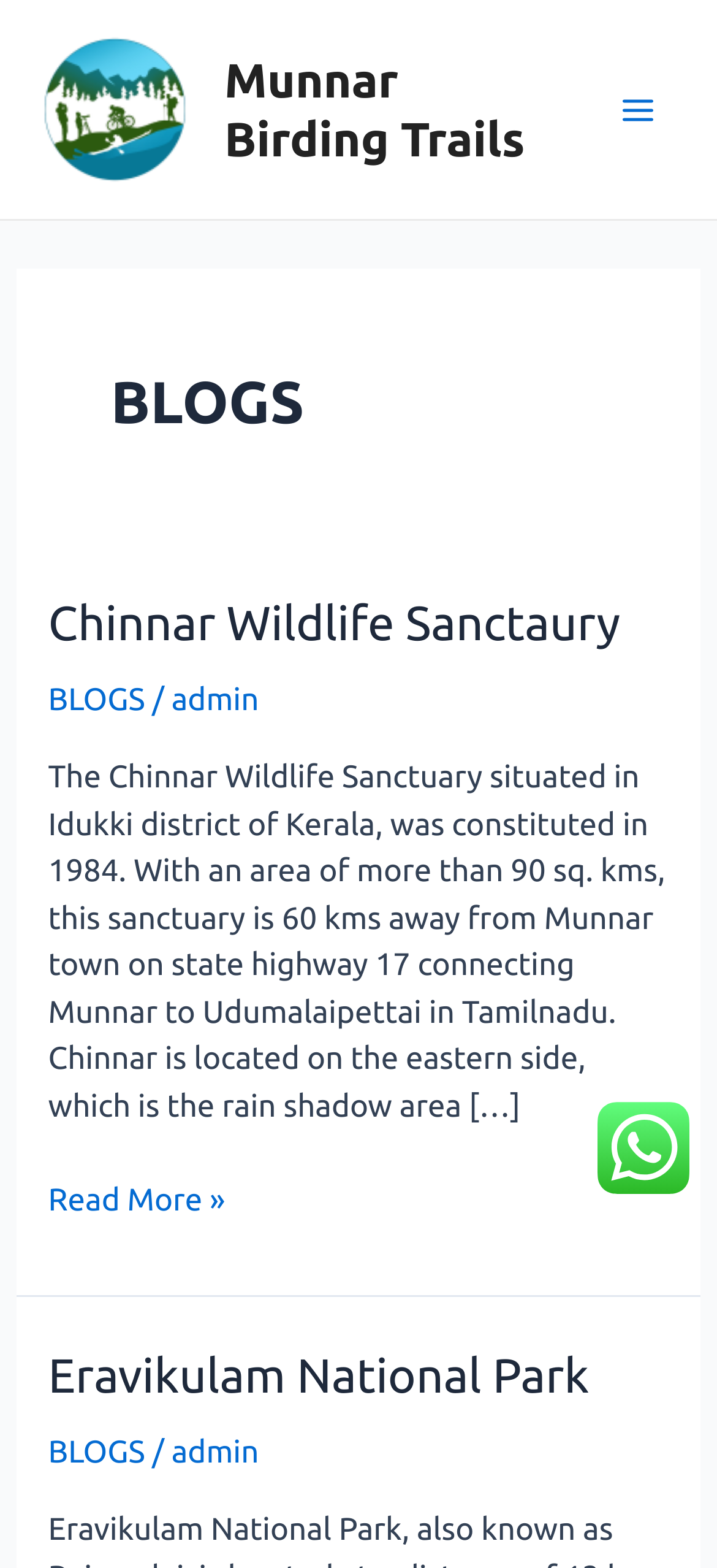Predict the bounding box of the UI element based on this description: "Chinnar Wildlife Sanctaury".

[0.067, 0.38, 0.865, 0.414]